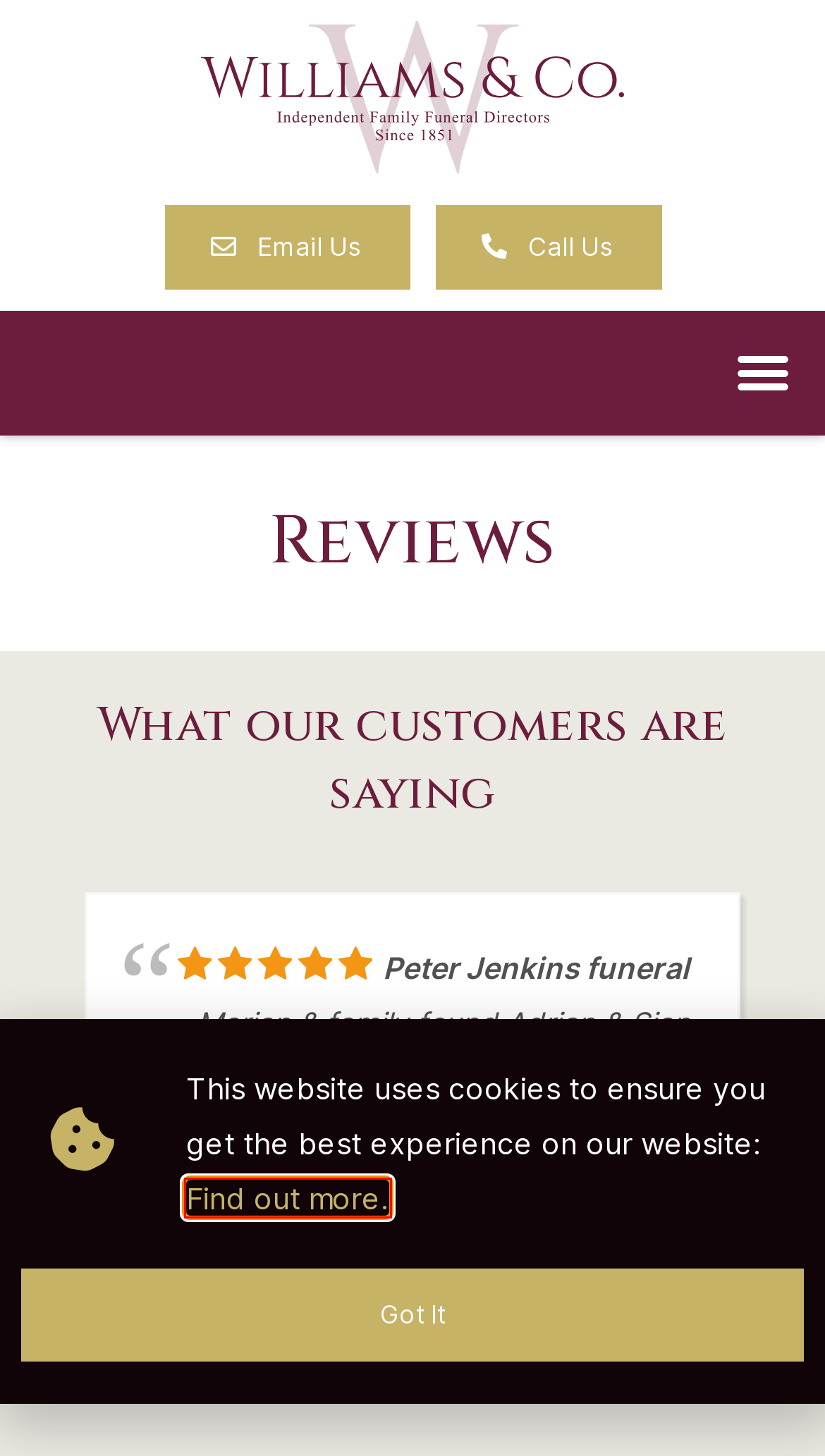A screenshot of a webpage is provided, featuring a red bounding box around a specific UI element. Identify the webpage description that most accurately reflects the new webpage after interacting with the selected element. Here are the candidates:
A. Cookie & Privacy Policy | Williams & Co
B. Funeral Directors Caerphilly | Local Services | Contact Us Today
C. Direct Cremation Caerphilly| Williams & Co| Call To Enquire
D. Memorials | Headstones & Urns | Contact Us Today
E. News | Williams & Co
F. What To Do When Someone Dies | Call For Help & Advice
G. Funeral Price Calculator | Williams & Co
H. Unattended Cremations or Burials | Direct Funerals | Contact Us Today

A